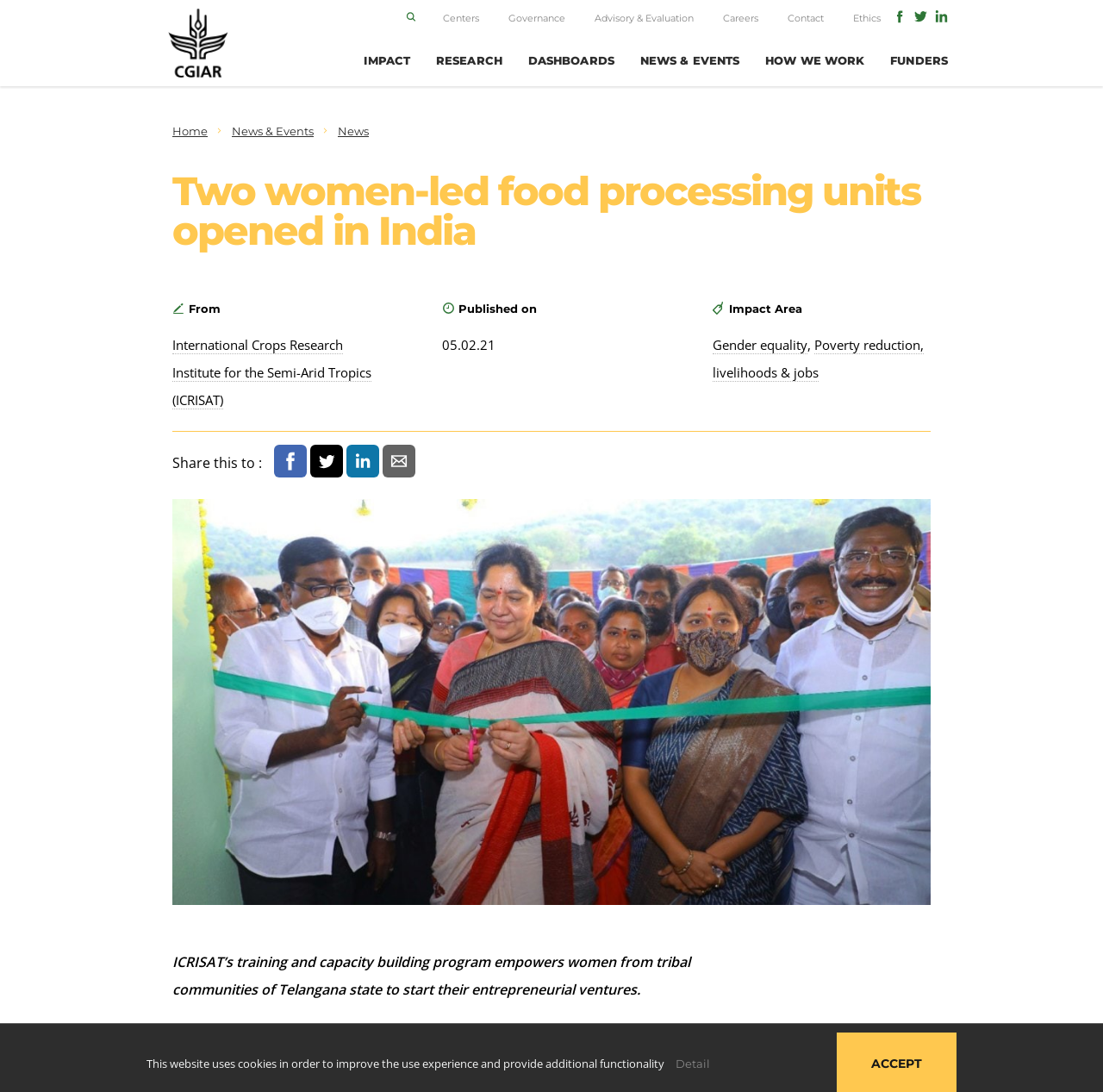Please answer the following question using a single word or phrase: What is the state mentioned in the webpage?

Telangana